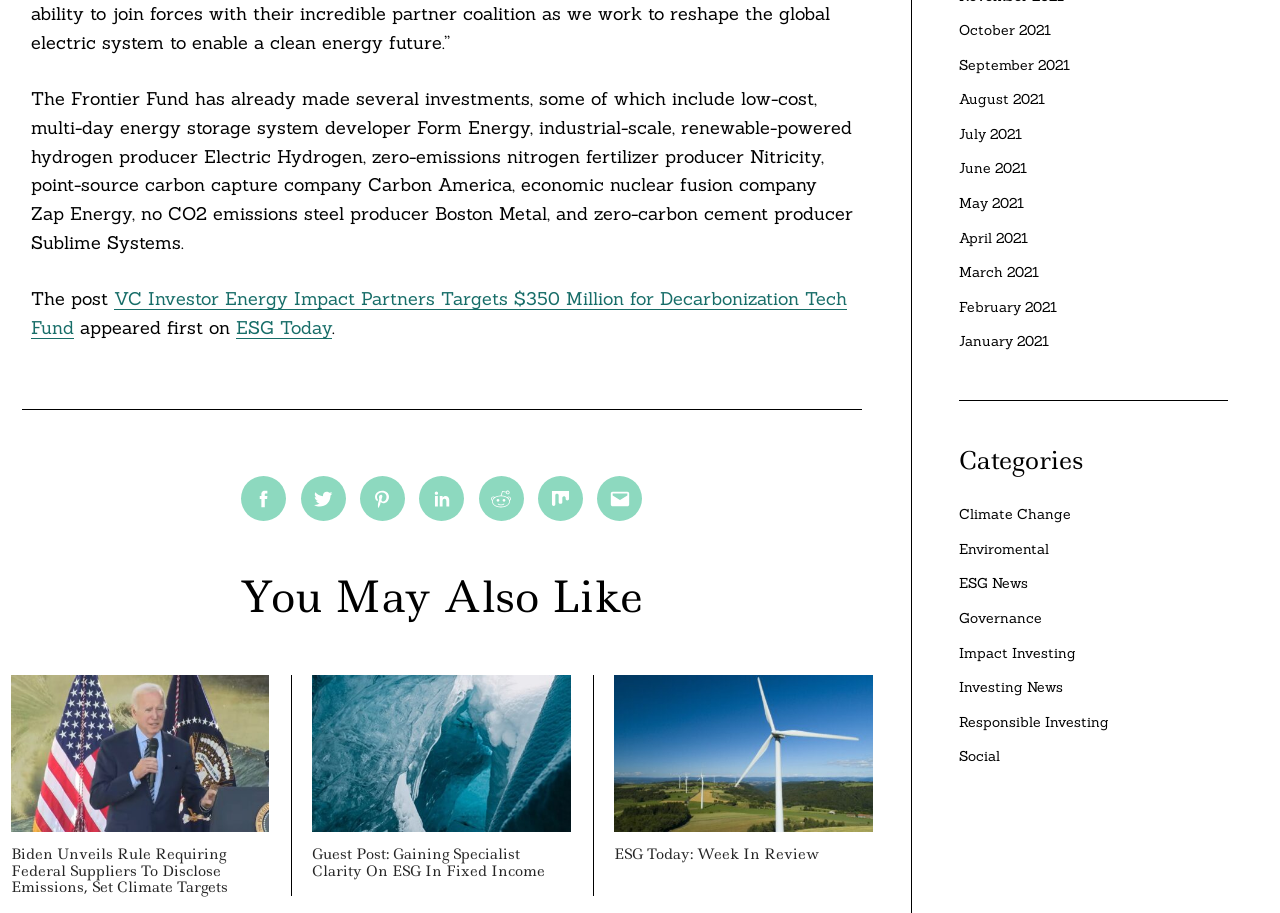Identify the bounding box coordinates necessary to click and complete the given instruction: "Share on Facebook".

[0.188, 0.522, 0.224, 0.571]